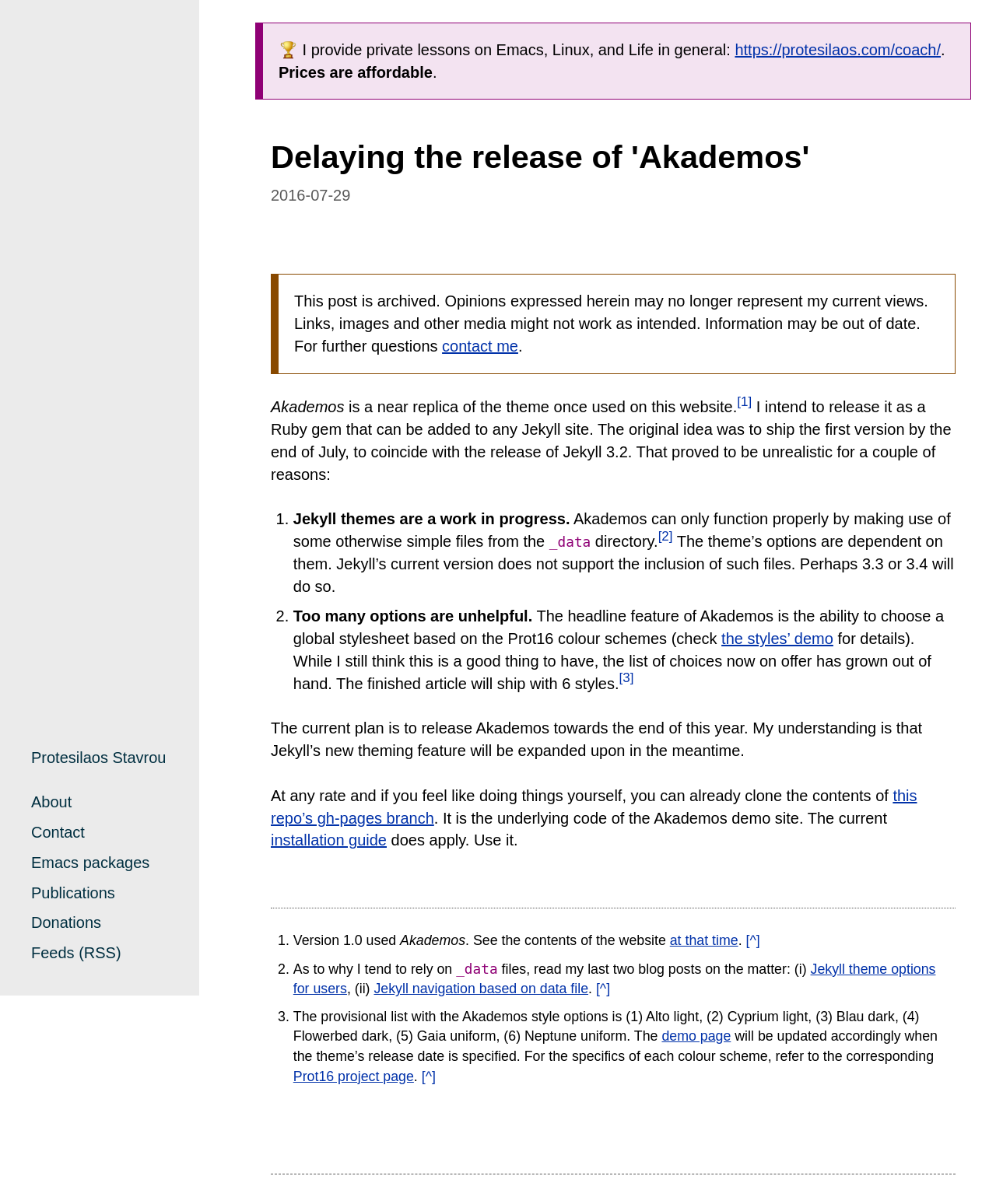Provide the bounding box coordinates for the area that should be clicked to complete the instruction: "Click on the 'About' link".

[0.031, 0.659, 0.072, 0.673]